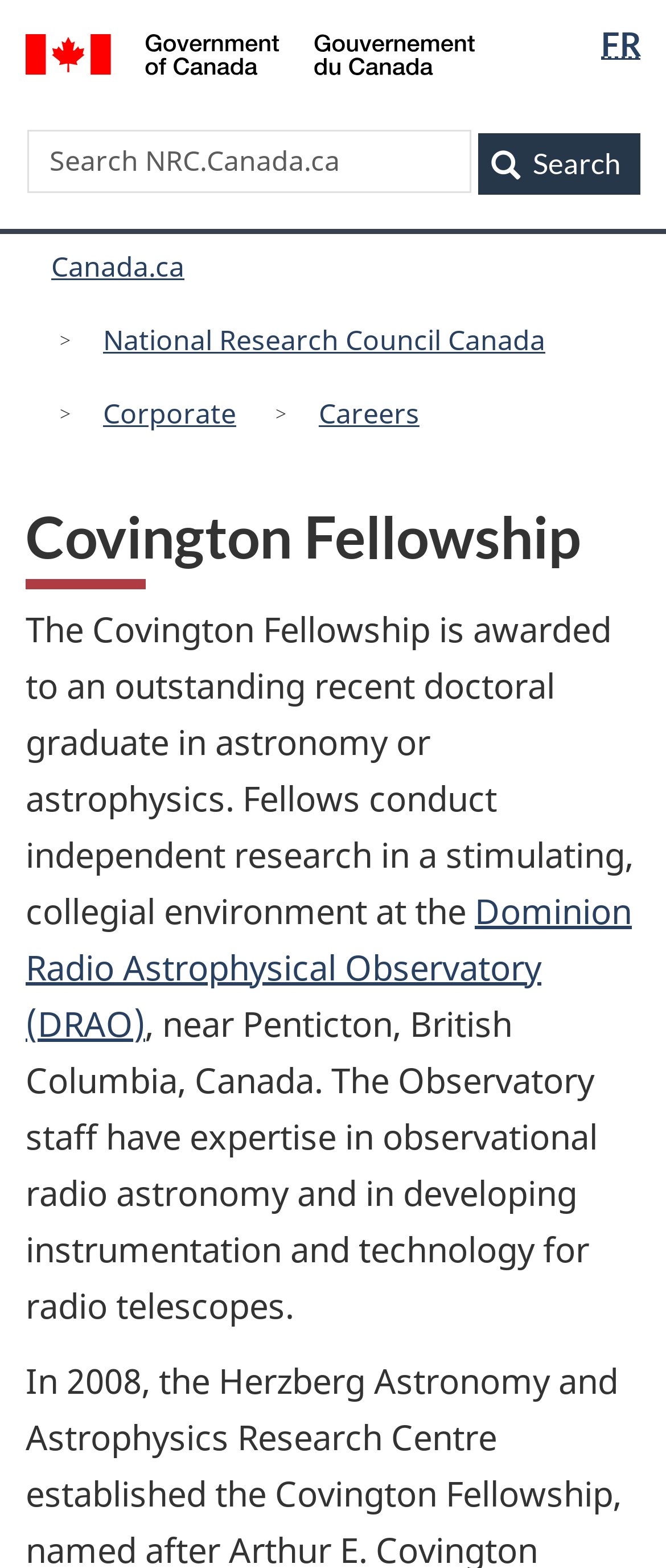Locate the bounding box coordinates of the element's region that should be clicked to carry out the following instruction: "Click on the Government of Canada link". The coordinates need to be four float numbers between 0 and 1, i.e., [left, top, right, bottom].

[0.038, 0.011, 0.712, 0.055]